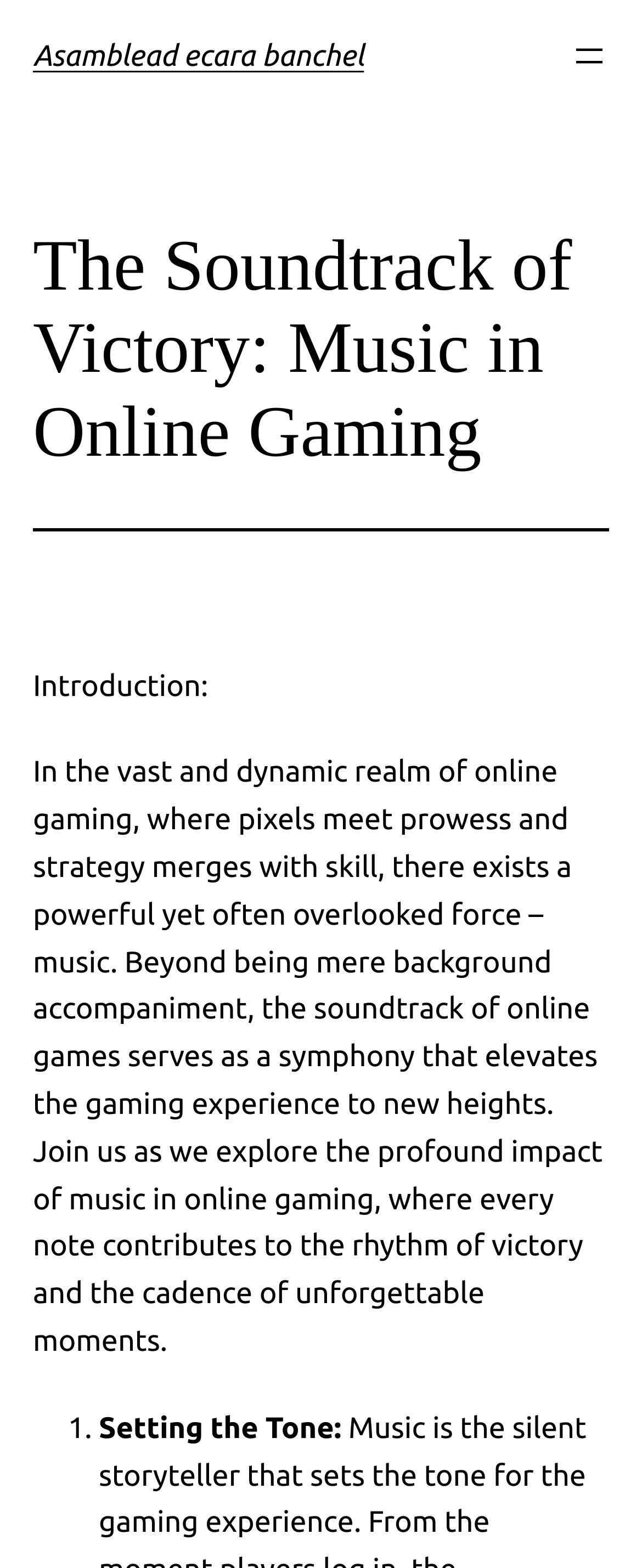Show the bounding box coordinates for the HTML element described as: "Asamblead ecara banchel".

[0.051, 0.025, 0.567, 0.046]